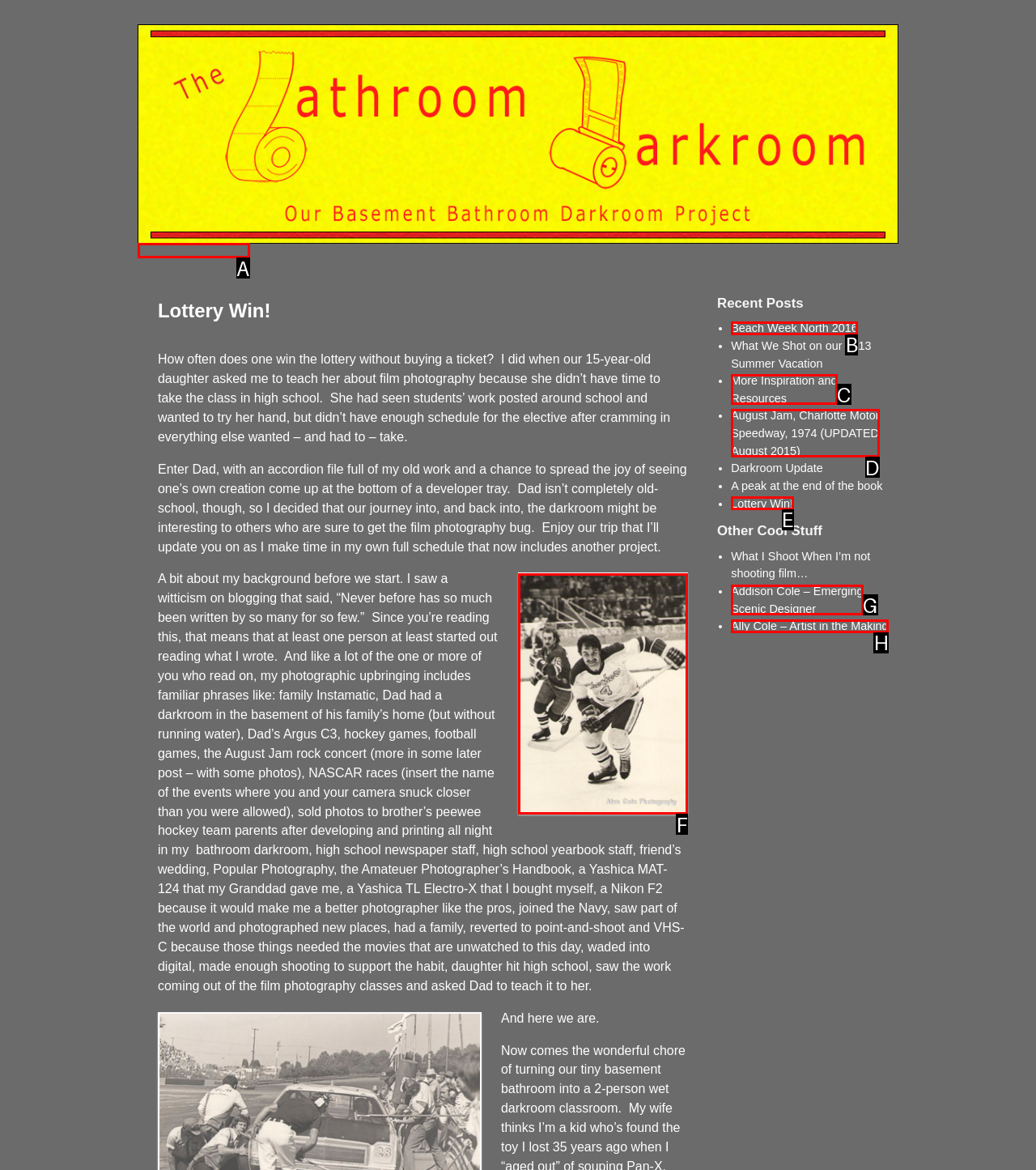To complete the task: View the image of Checkers1-2, select the appropriate UI element to click. Respond with the letter of the correct option from the given choices.

F